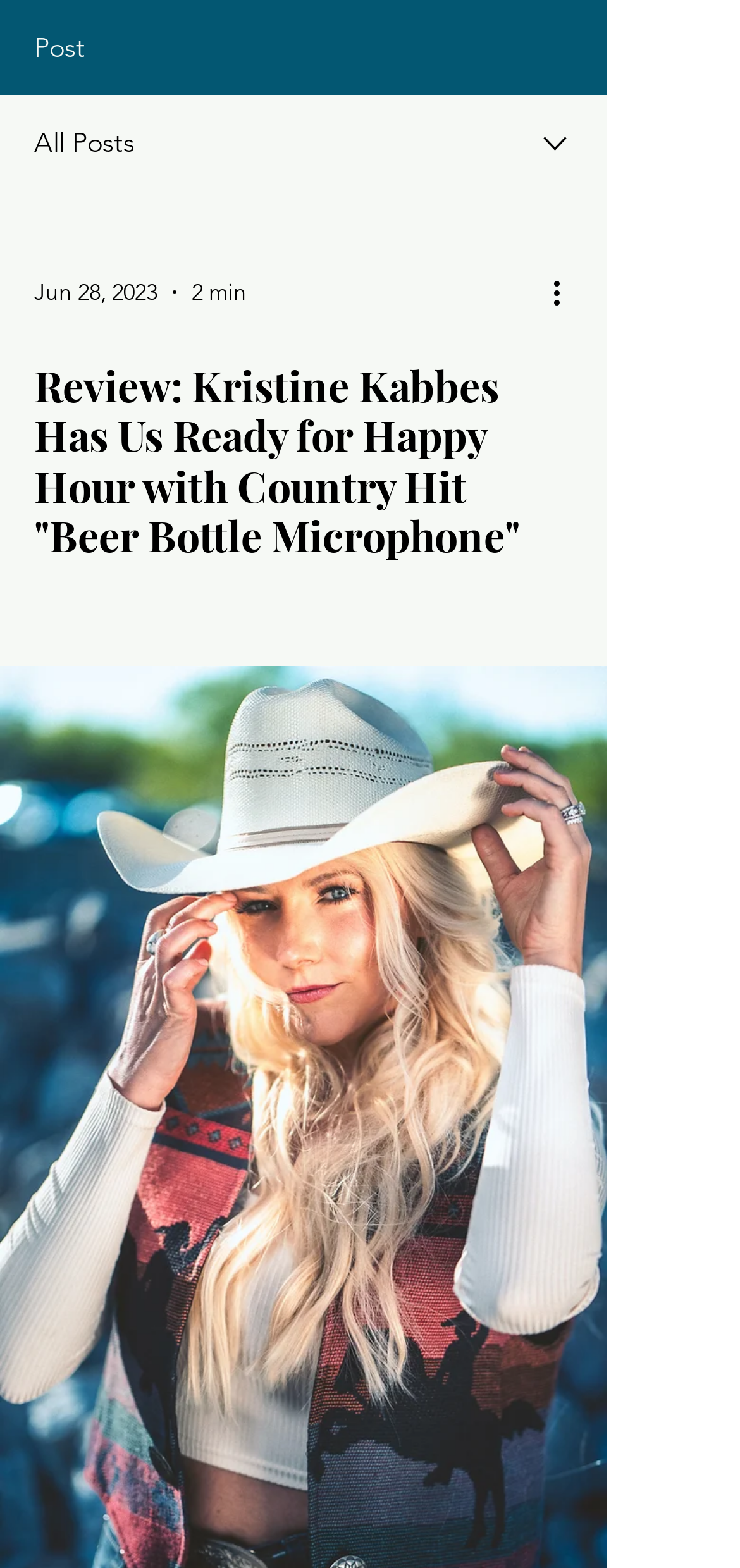Is there a button to perform more actions?
Please give a detailed and elaborate answer to the question based on the image.

I found a button element with the text 'More actions' and a bounding box coordinates [0.738, 0.172, 0.8, 0.201] which indicates that it is a clickable element to perform more actions.